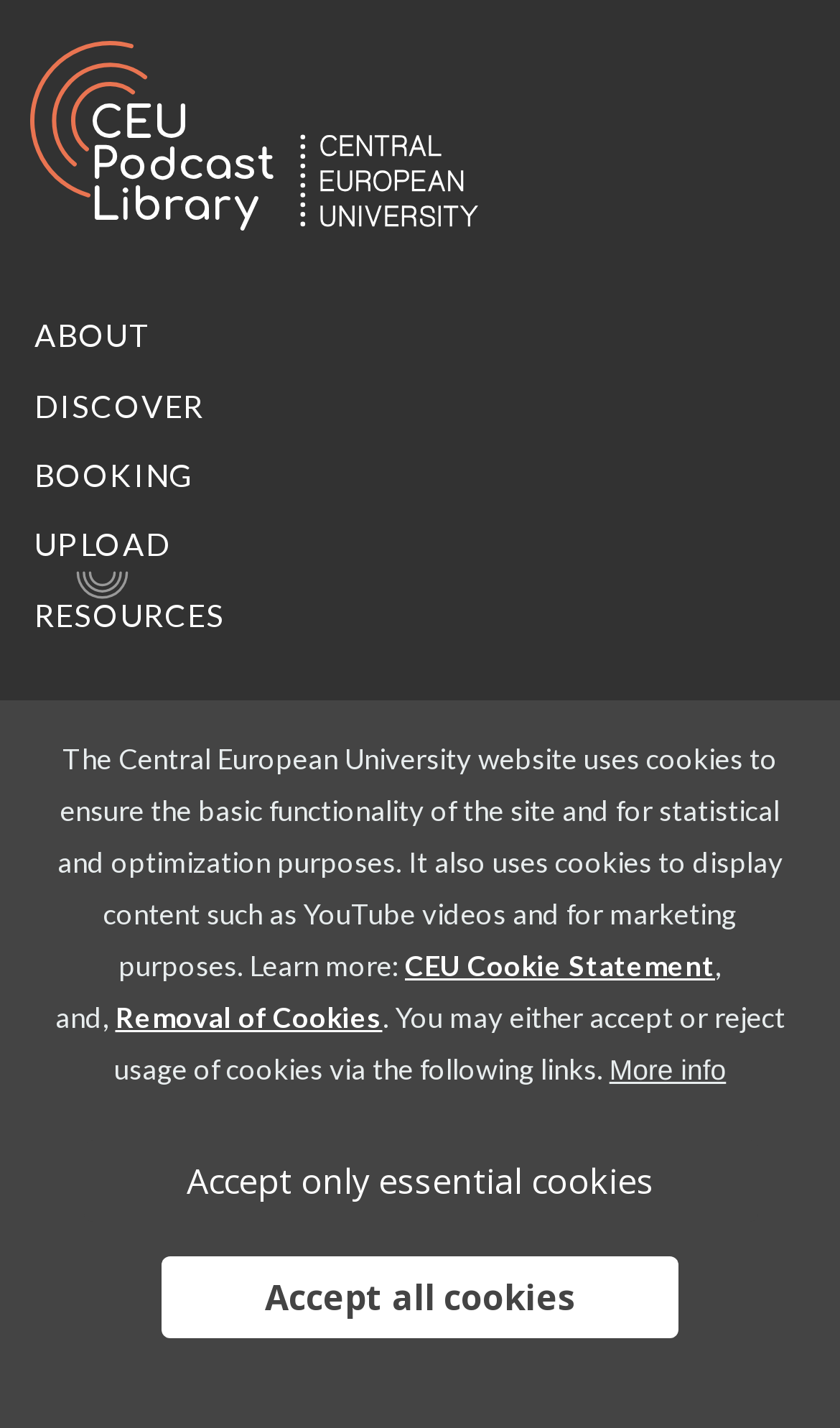What is the first link on the top left?
Based on the image, give a concise answer in the form of a single word or short phrase.

CEU Podcast Library